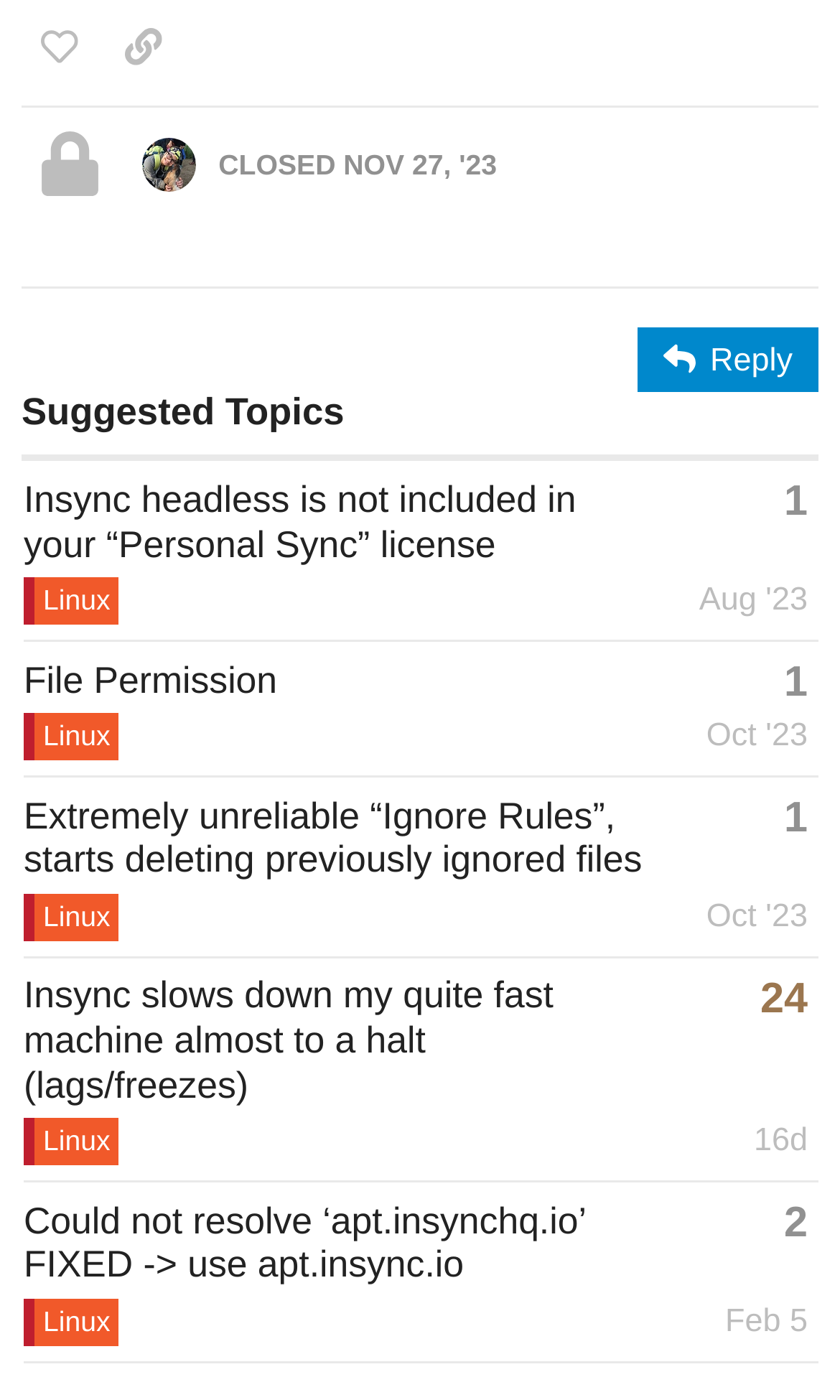Identify the bounding box coordinates of the area you need to click to perform the following instruction: "Click the 'share a link to this post' button".

[0.113, 0.004, 0.229, 0.063]